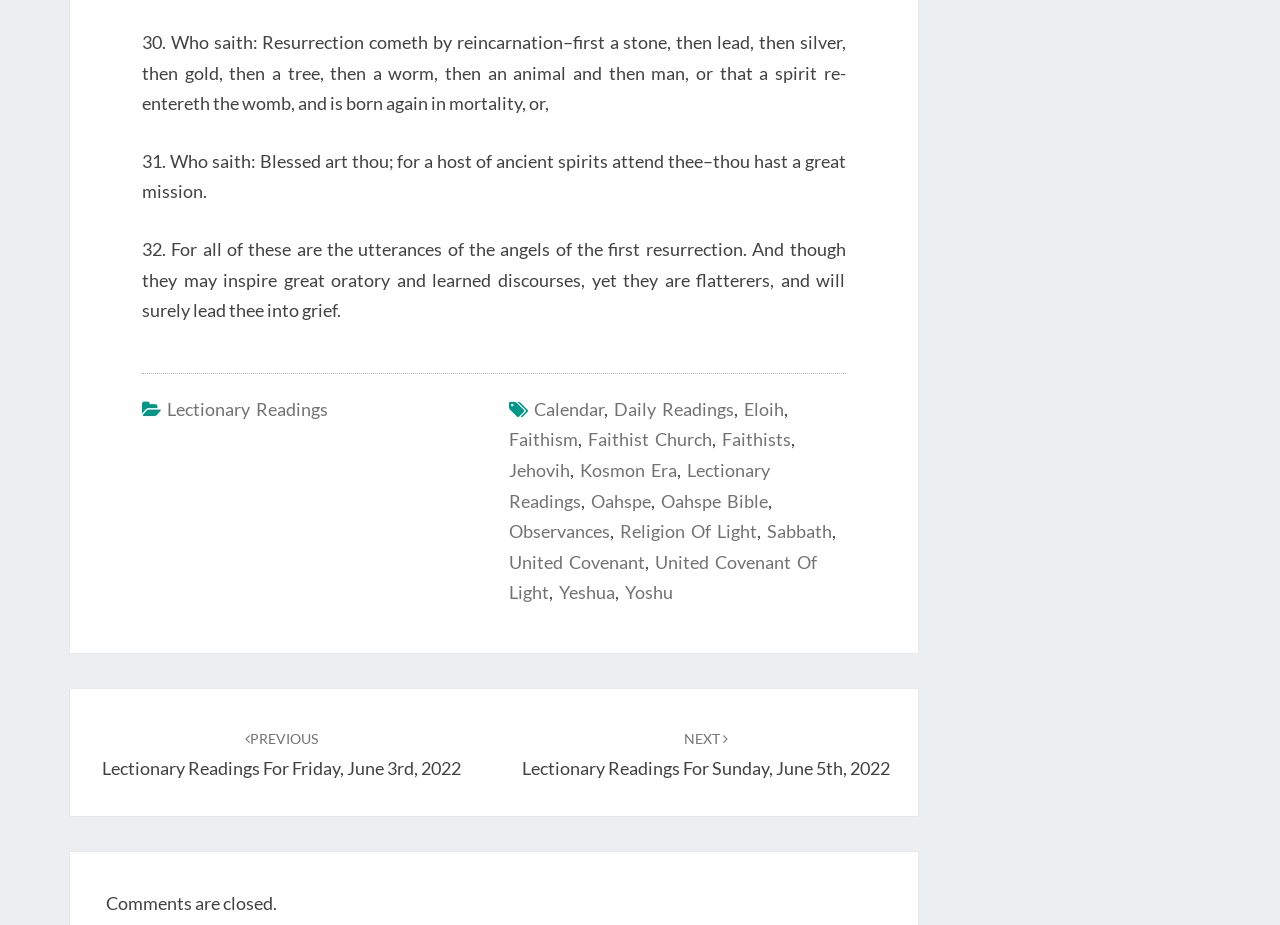Please reply to the following question using a single word or phrase: 
How many links are in the footer?

15